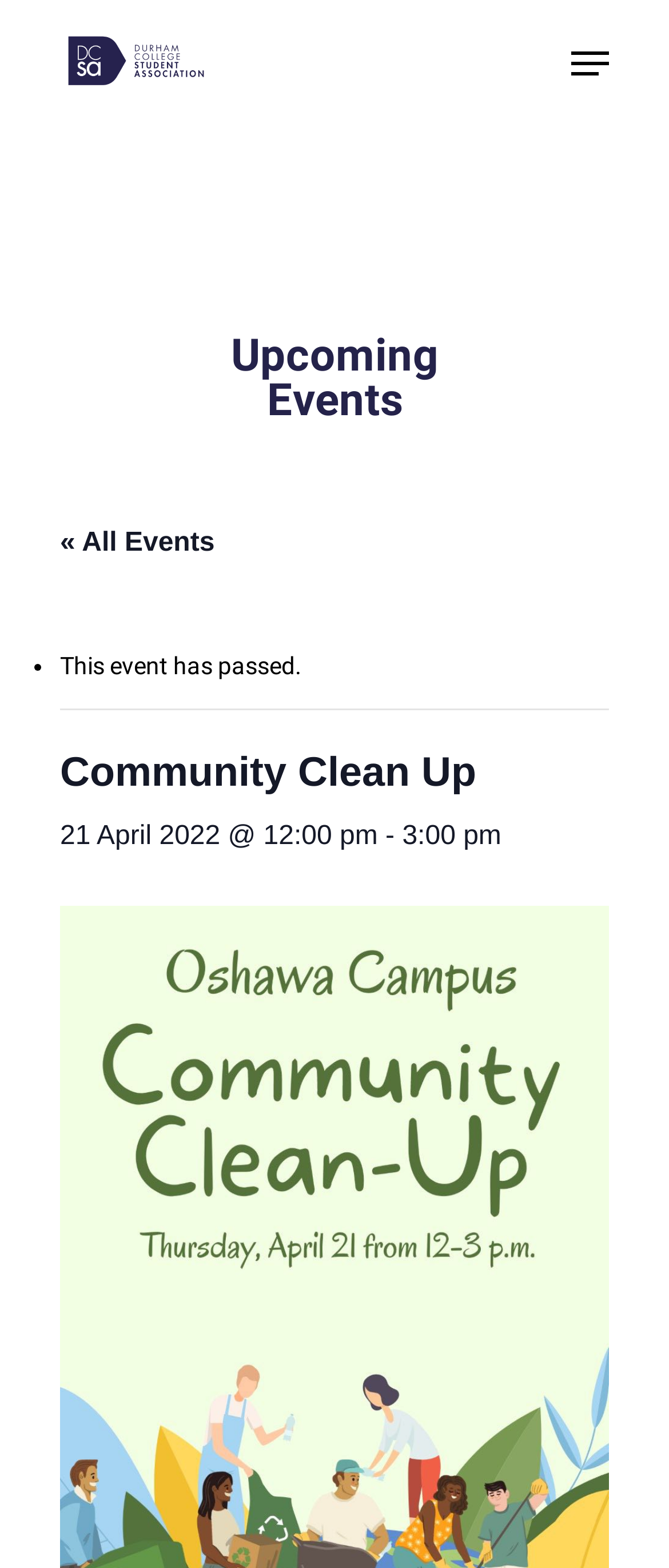Provide a brief response to the question below using a single word or phrase: 
What type of event has passed?

All Events